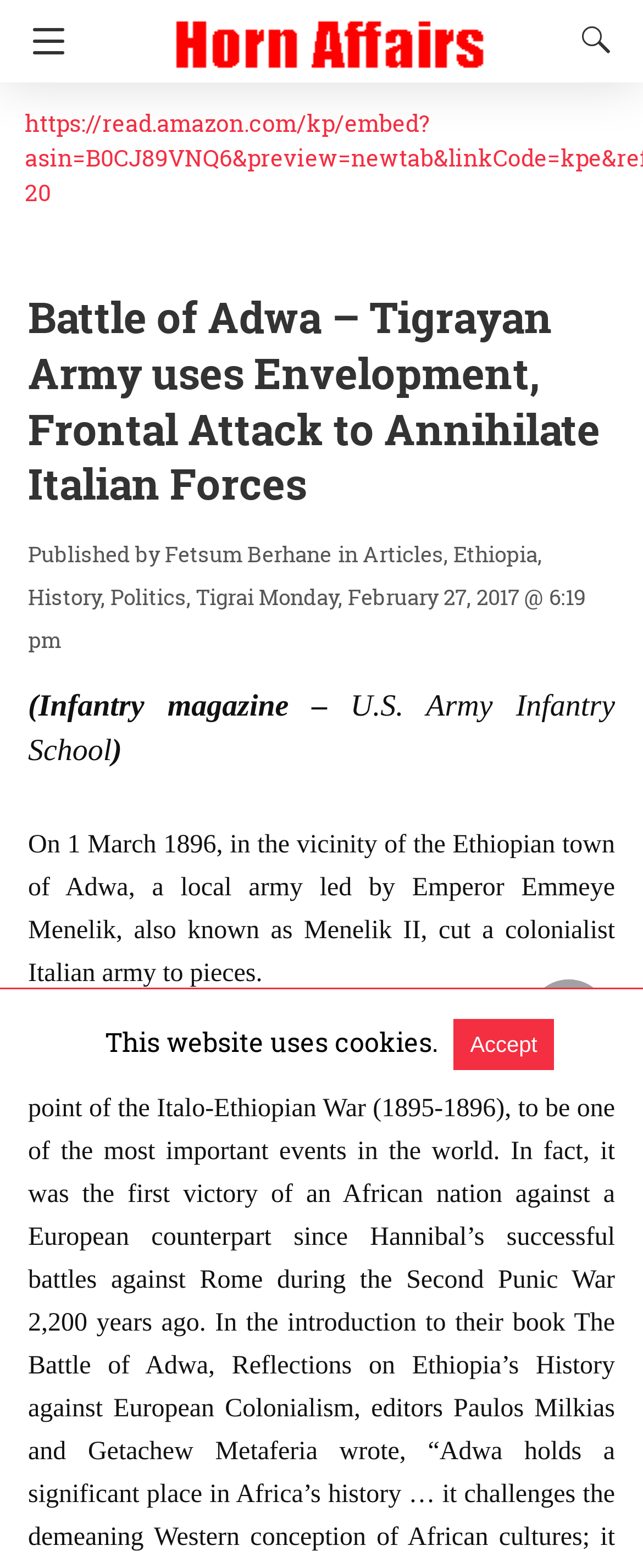What is the name of the magazine mentioned?
Based on the image, answer the question with a single word or brief phrase.

Infantry magazine